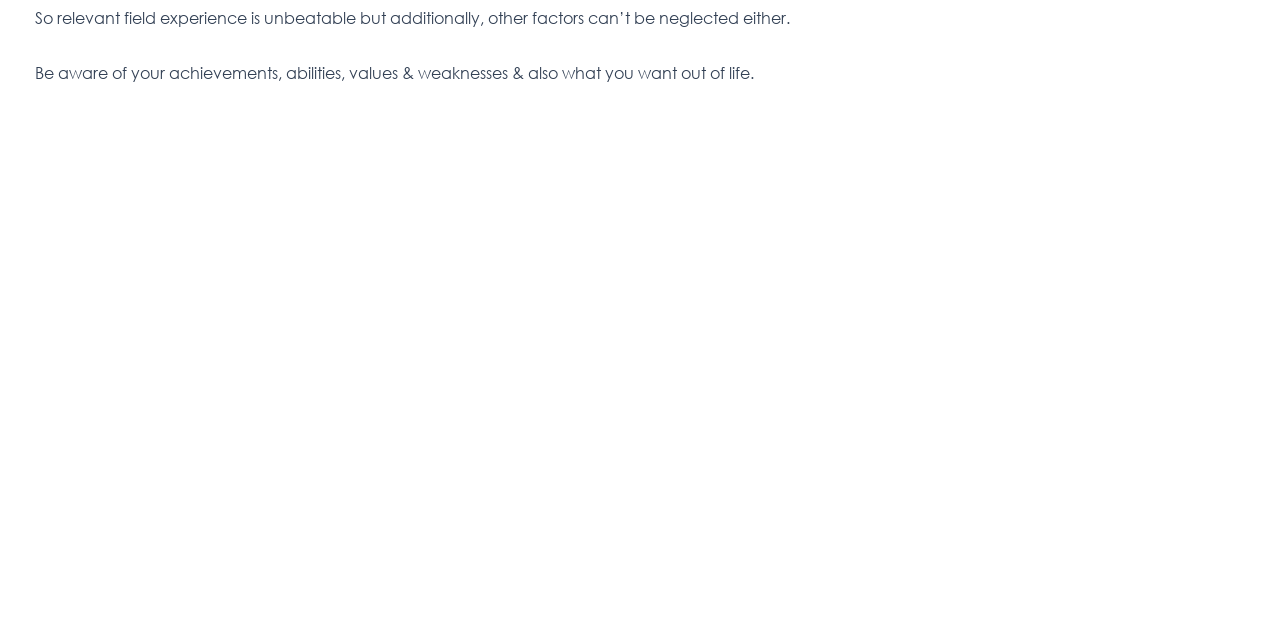Please specify the bounding box coordinates in the format (top-left x, top-left y, bottom-right x, bottom-right y), with values ranging from 0 to 1. Identify the bounding box for the UI component described as follows: Jobs

[0.353, 0.071, 0.647, 0.257]